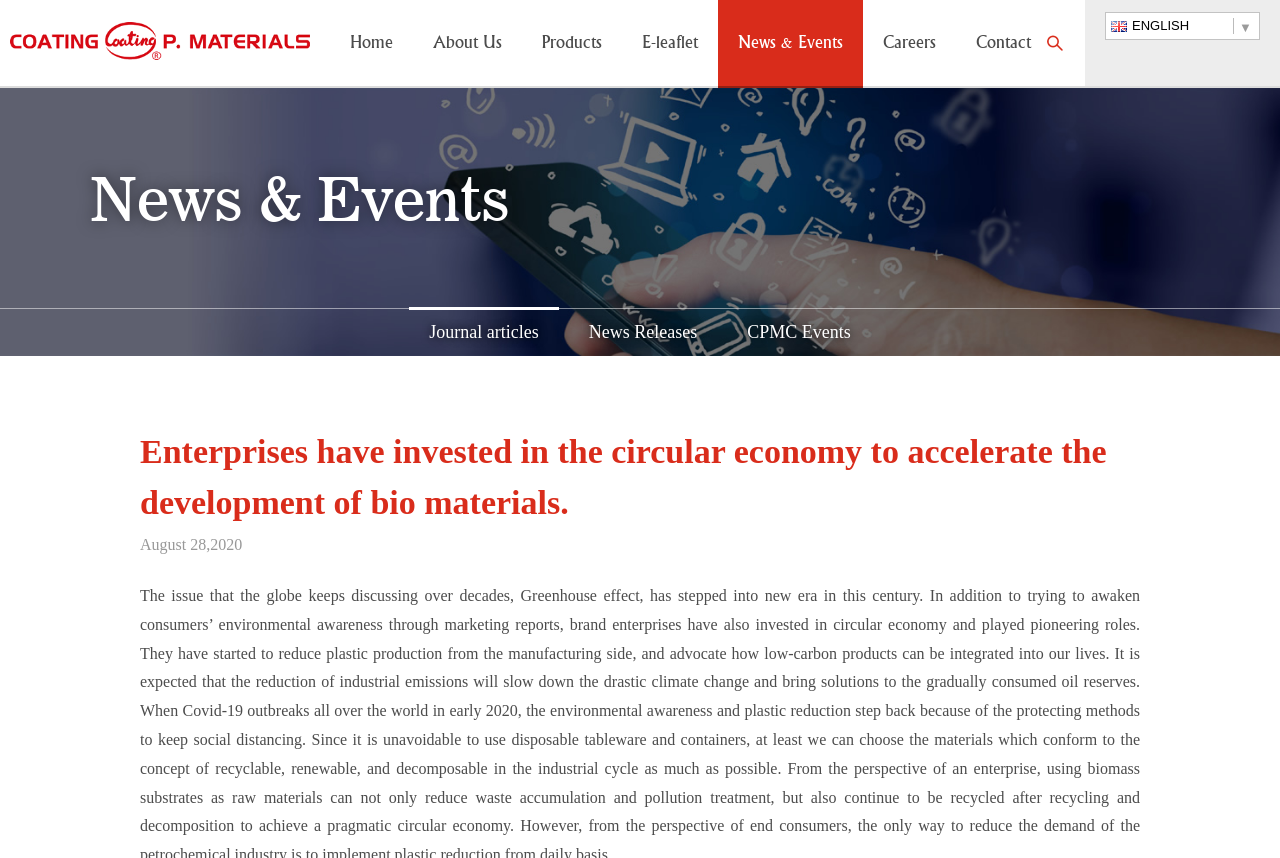Locate the bounding box coordinates of the element that should be clicked to execute the following instruction: "Go to the Home page".

[0.258, 0.0, 0.323, 0.103]